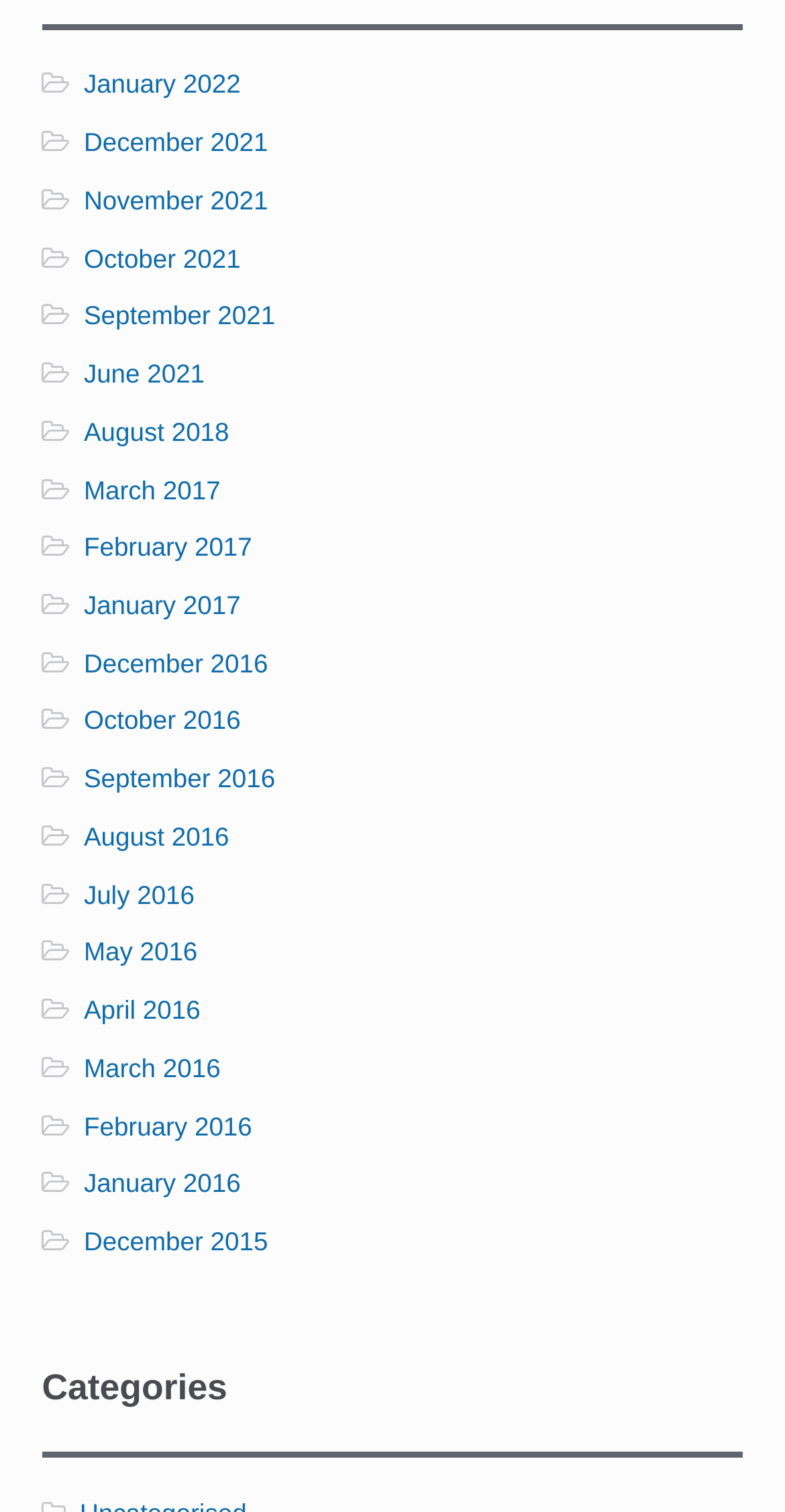Identify the bounding box coordinates for the element you need to click to achieve the following task: "view January 2022". Provide the bounding box coordinates as four float numbers between 0 and 1, in the form [left, top, right, bottom].

[0.107, 0.046, 0.307, 0.066]